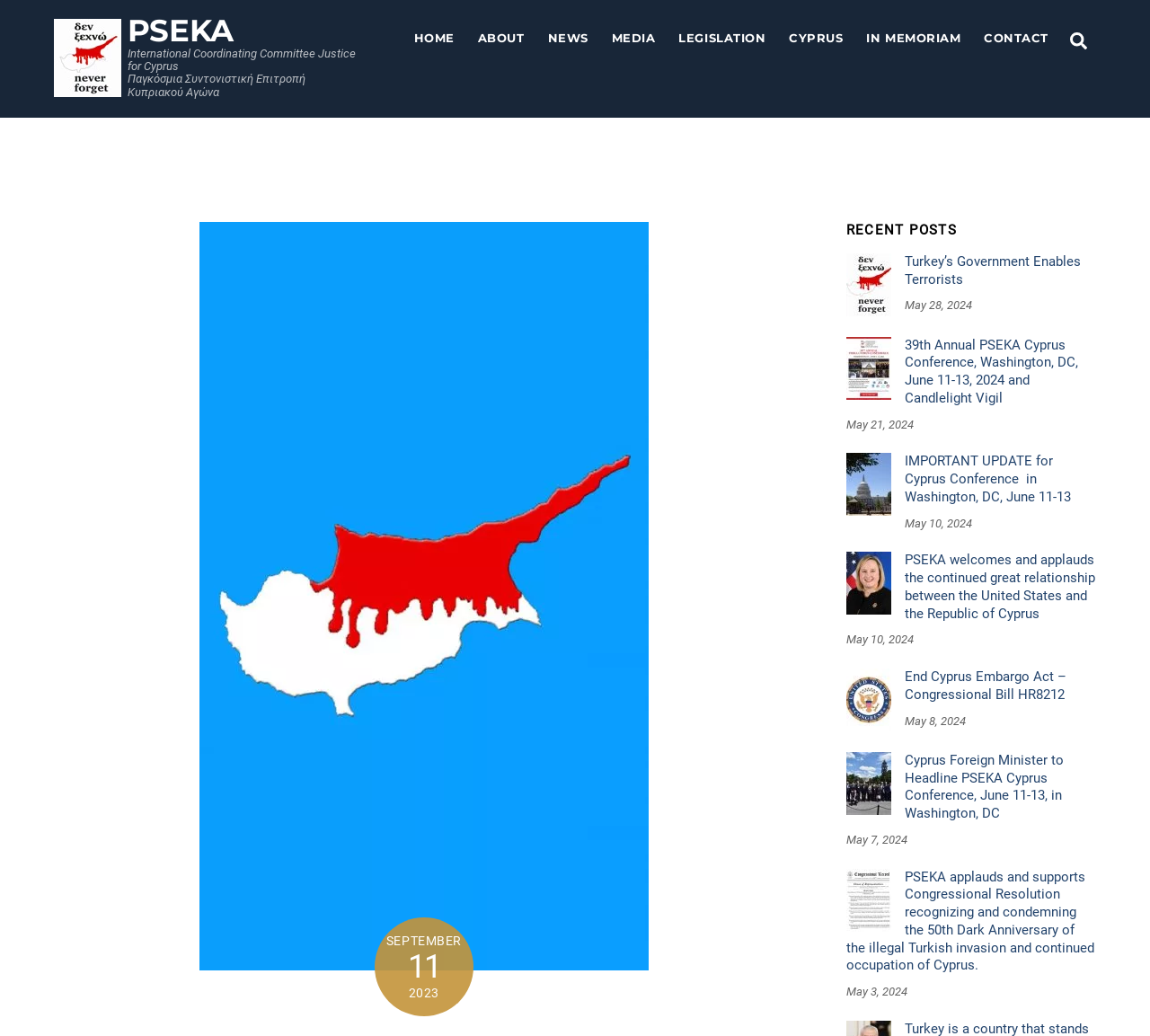Provide your answer in a single word or phrase: 
What are the main categories of the website?

HOME, ABOUT, NEWS, etc.